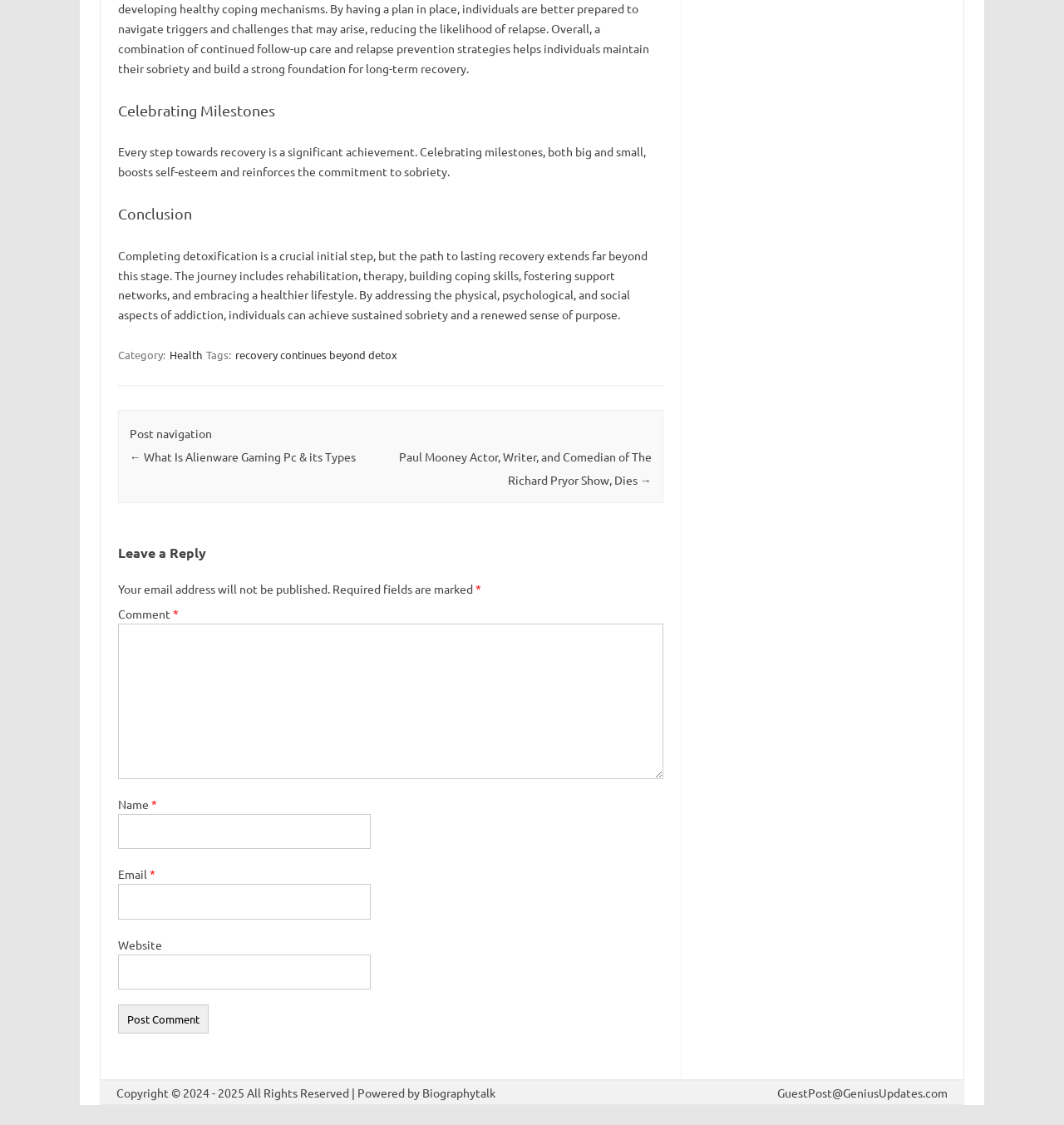Identify the coordinates of the bounding box for the element that must be clicked to accomplish the instruction: "Read the 'Celebrating Milestones' heading".

[0.111, 0.088, 0.623, 0.109]